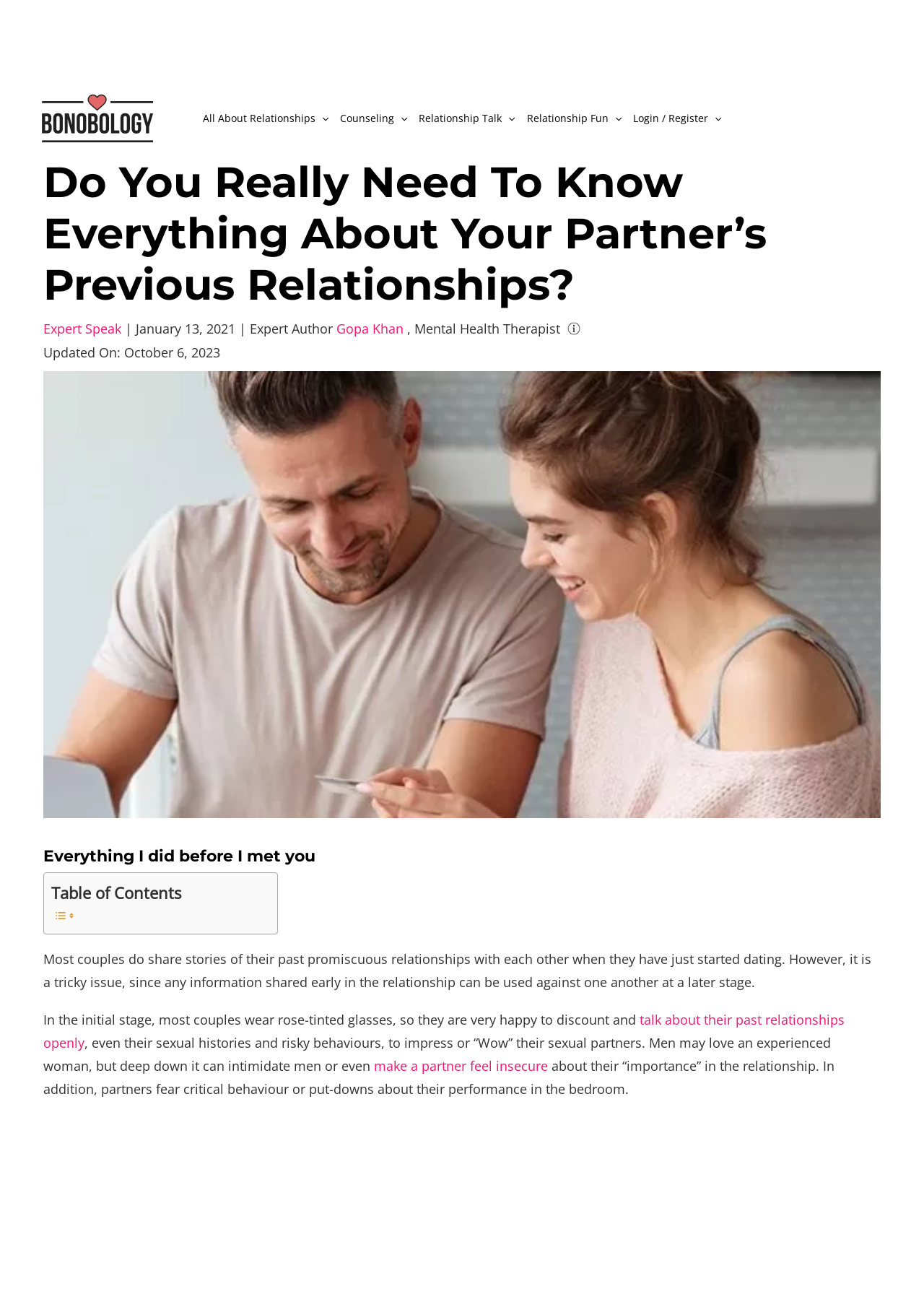Can you specify the bounding box coordinates of the area that needs to be clicked to fulfill the following instruction: "Toggle the 'Login / Register Menu'"?

[0.766, 0.081, 0.781, 0.1]